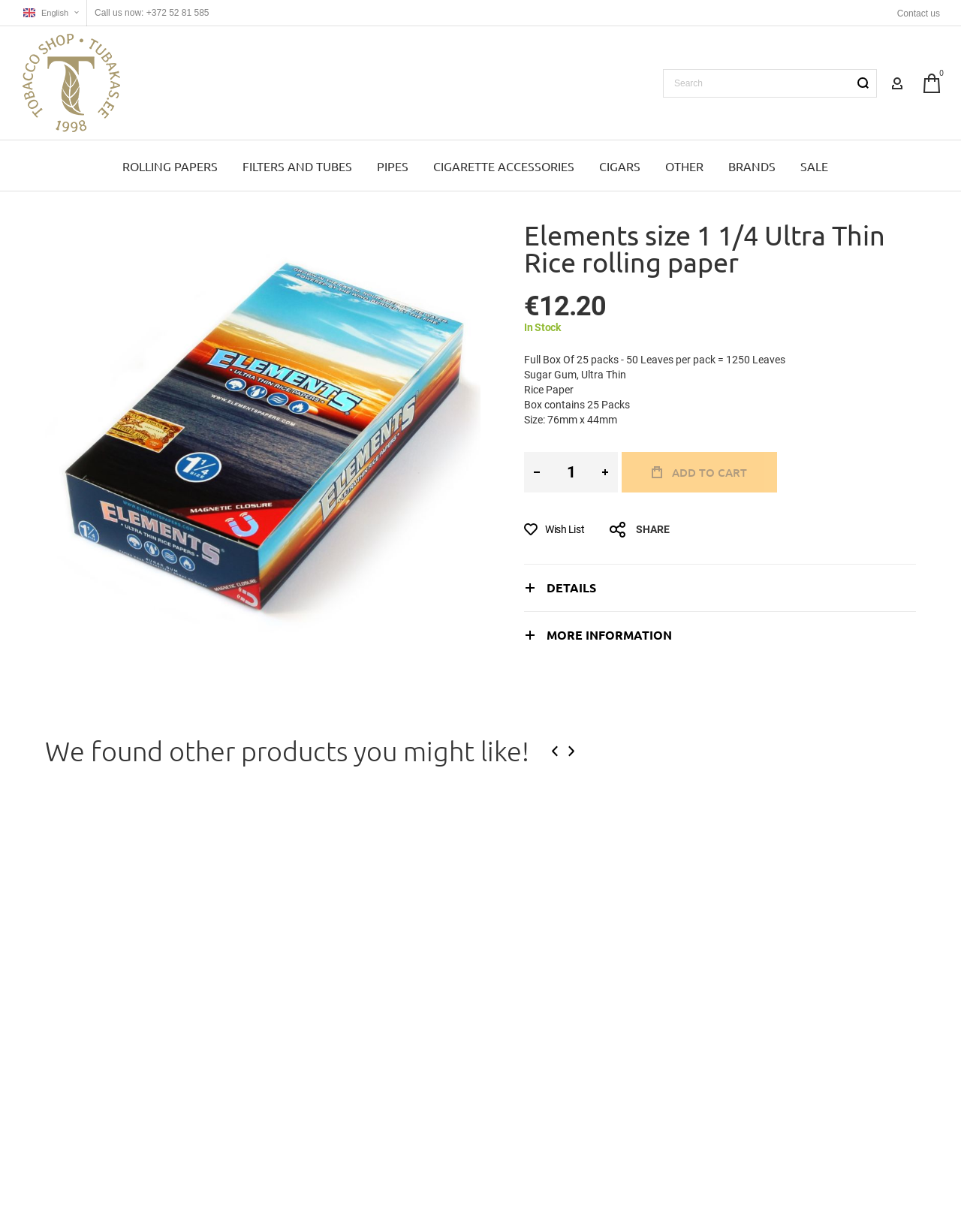What is the material of the Elements size 1 1/4 Ultra Thin Rice rolling paper?
Please use the image to deliver a detailed and complete answer.

I found this information by reading the static text element that says 'Rice Paper' which is located below the main product photo and above the 'ADD TO CART' button.